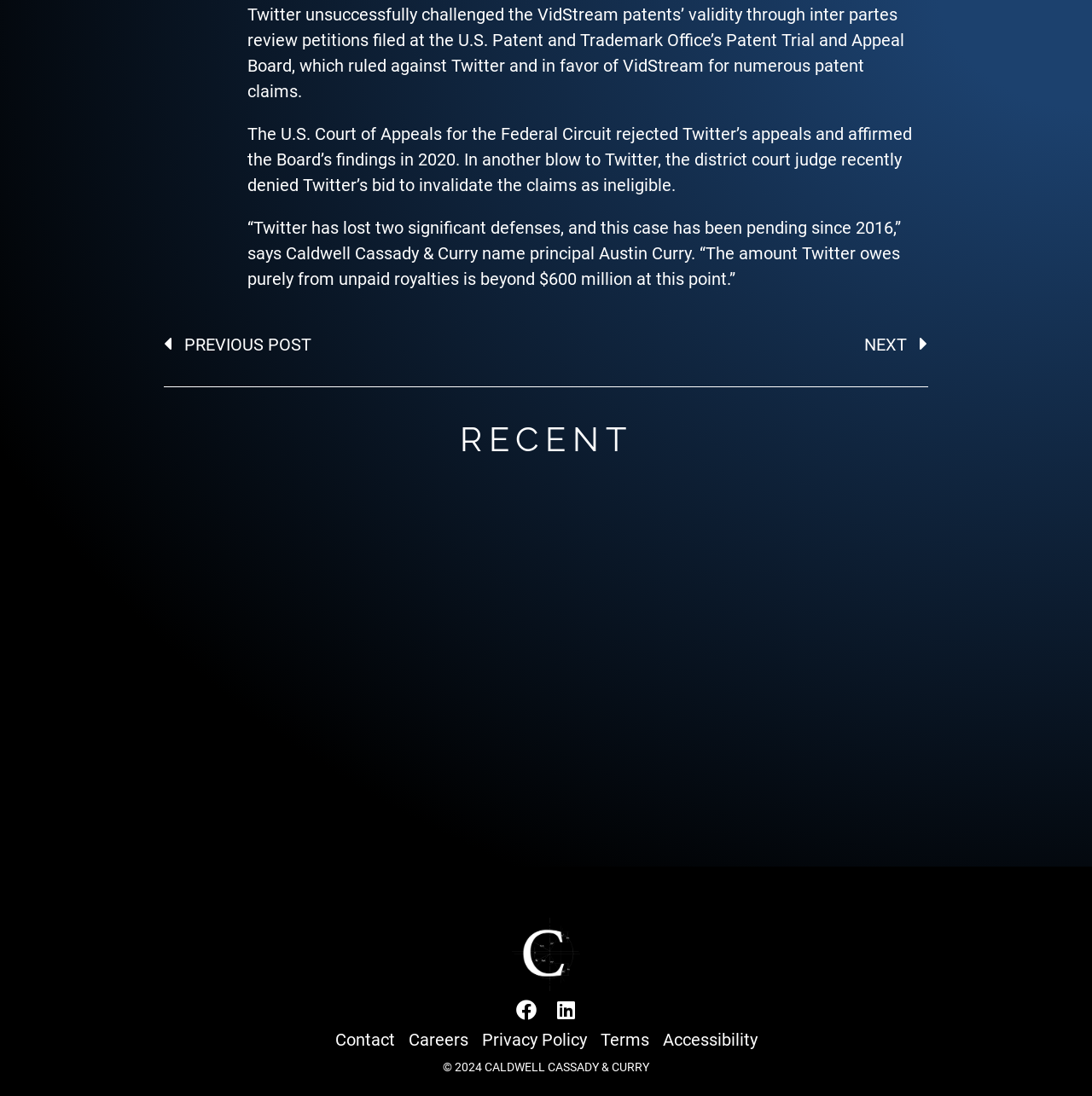Given the element description Privacy Policy, predict the bounding box coordinates for the UI element in the webpage screenshot. The format should be (top-left x, top-left y, bottom-right x, bottom-right y), and the values should be between 0 and 1.

[0.441, 0.939, 0.537, 0.959]